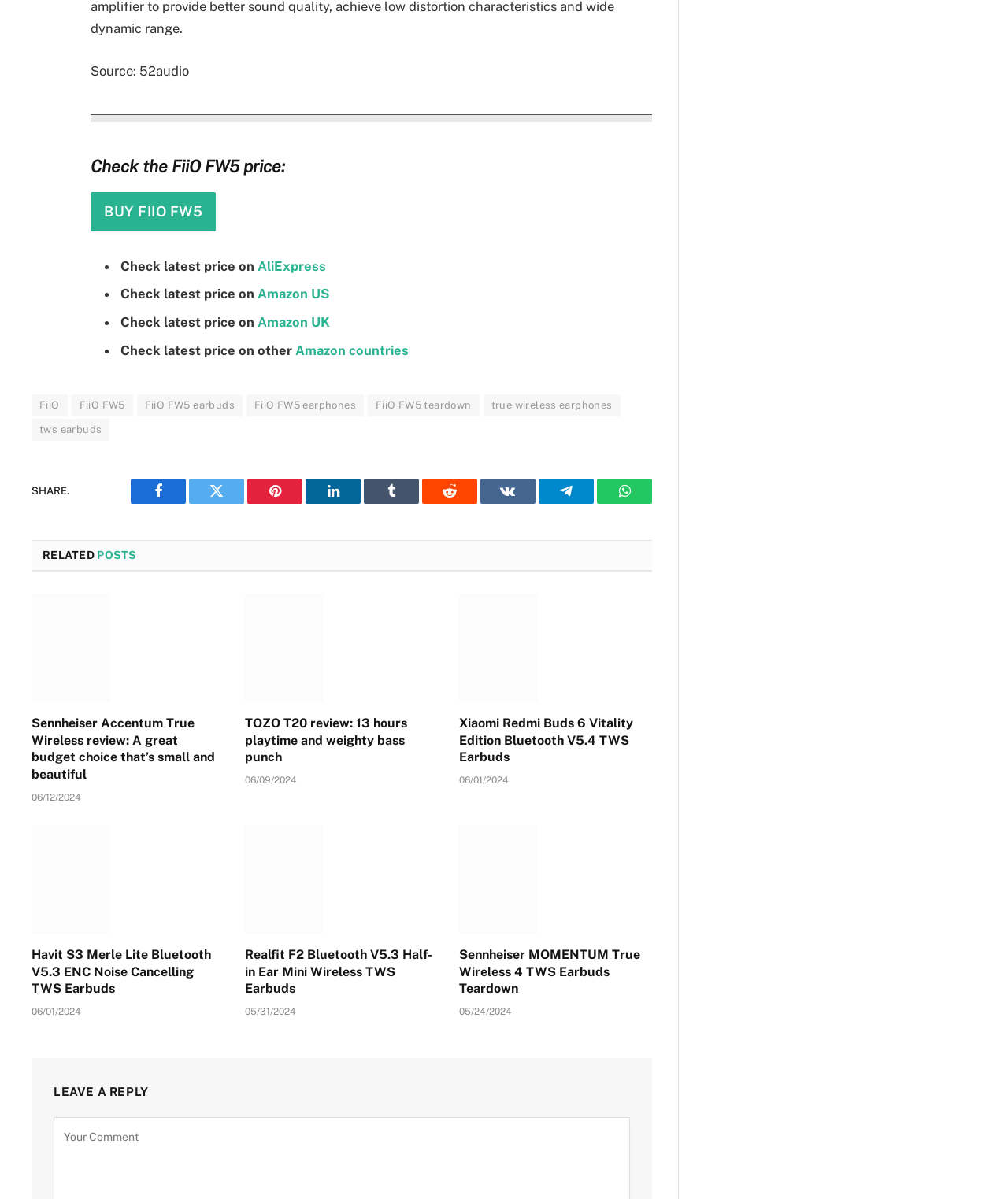What are the related posts about?
Based on the image, answer the question in a detailed manner.

The related posts section lists several articles about wireless earbuds, including reviews of Sennheiser Accentum True Wireless, TOZO T20, Xiaomi Redmi Buds 6 Vitality Edition, and more.